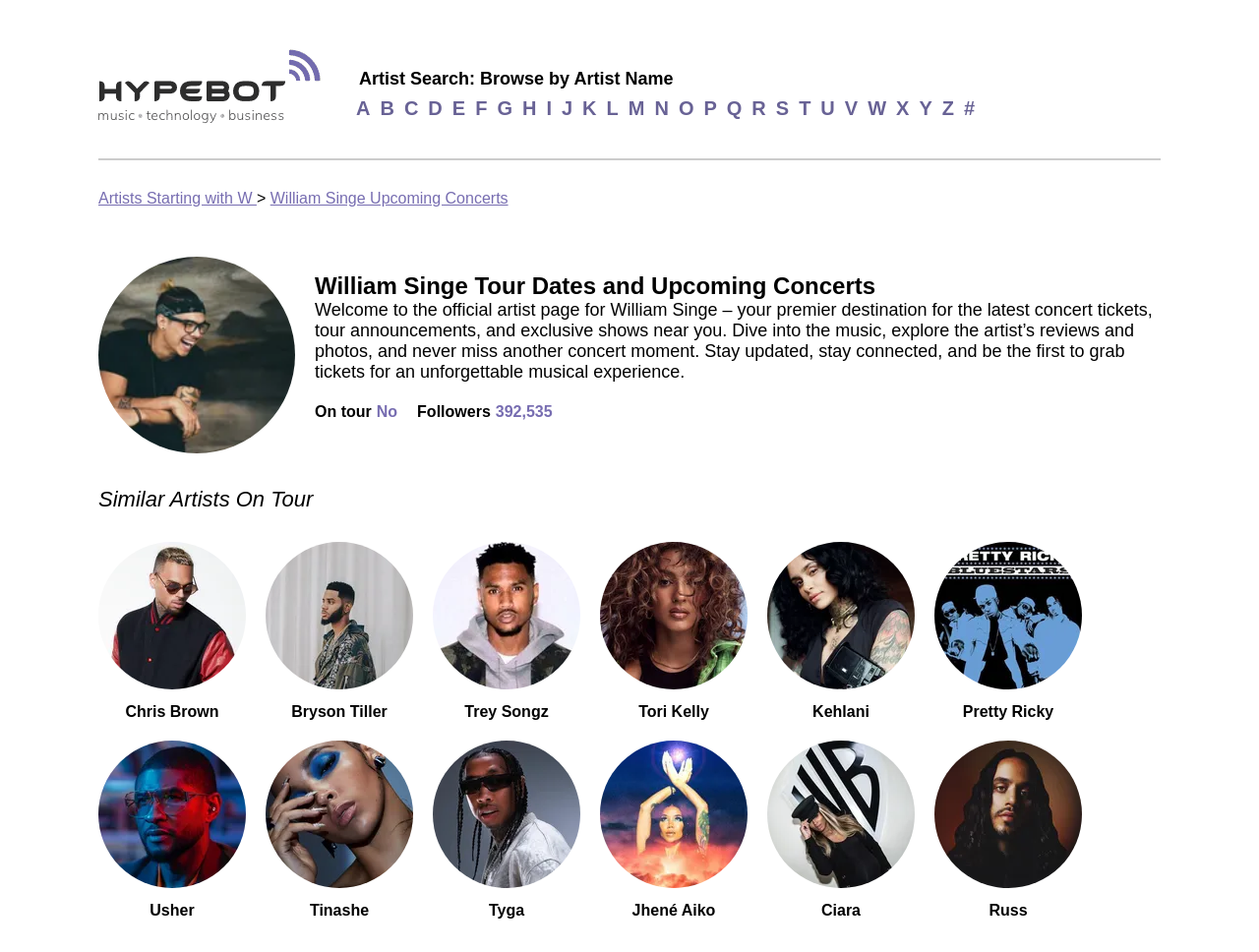How many followers does William Singe have?
Refer to the image and provide a one-word or short phrase answer.

392,535